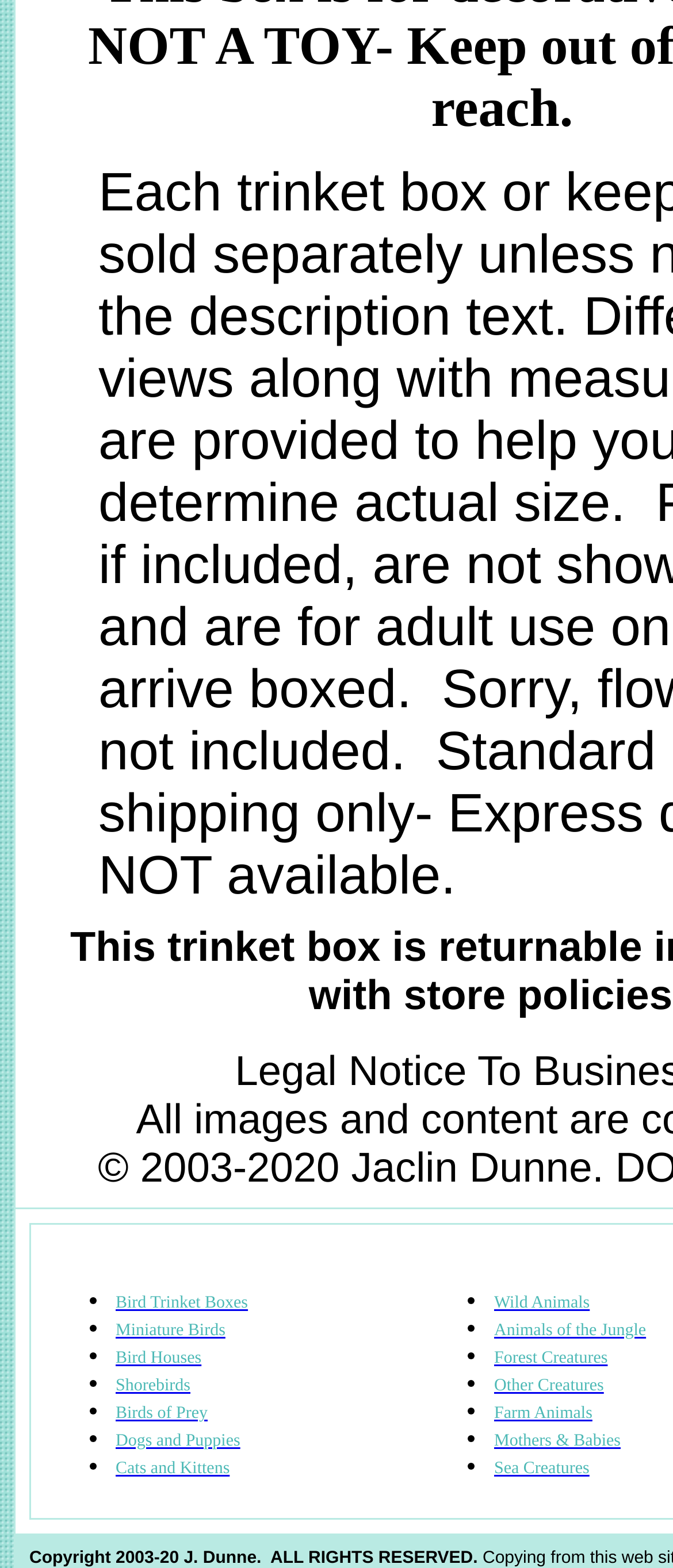Give a one-word or phrase response to the following question: How many links are there in total?

12